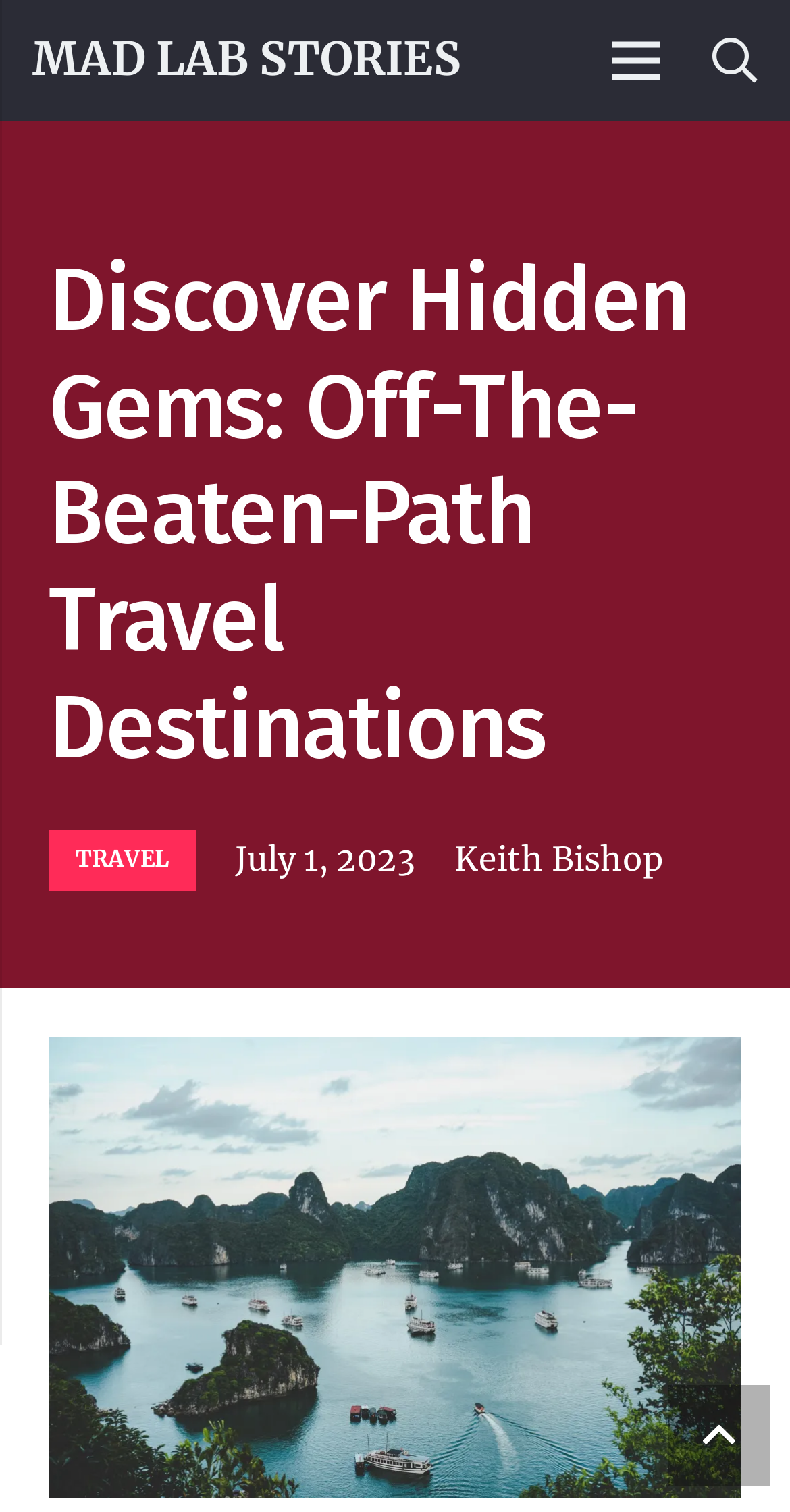What is the purpose of the link at the bottom of the page?
Can you give a detailed and elaborate answer to the question?

I determined the purpose of the link at the bottom of the page by looking at its text, which says 'Back to top', indicating that it allows users to scroll back to the top of the page.